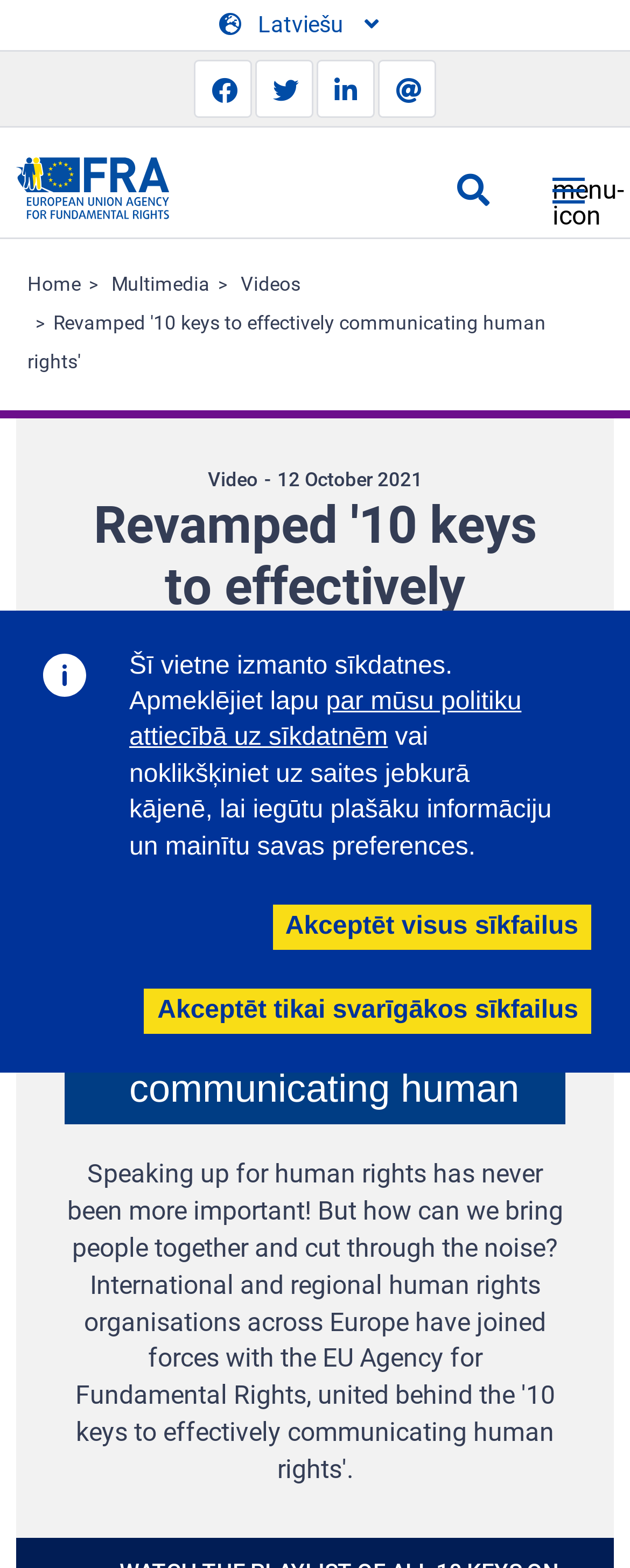Locate the bounding box coordinates of the item that should be clicked to fulfill the instruction: "Click the 'Home' button".

[0.021, 0.1, 0.277, 0.143]